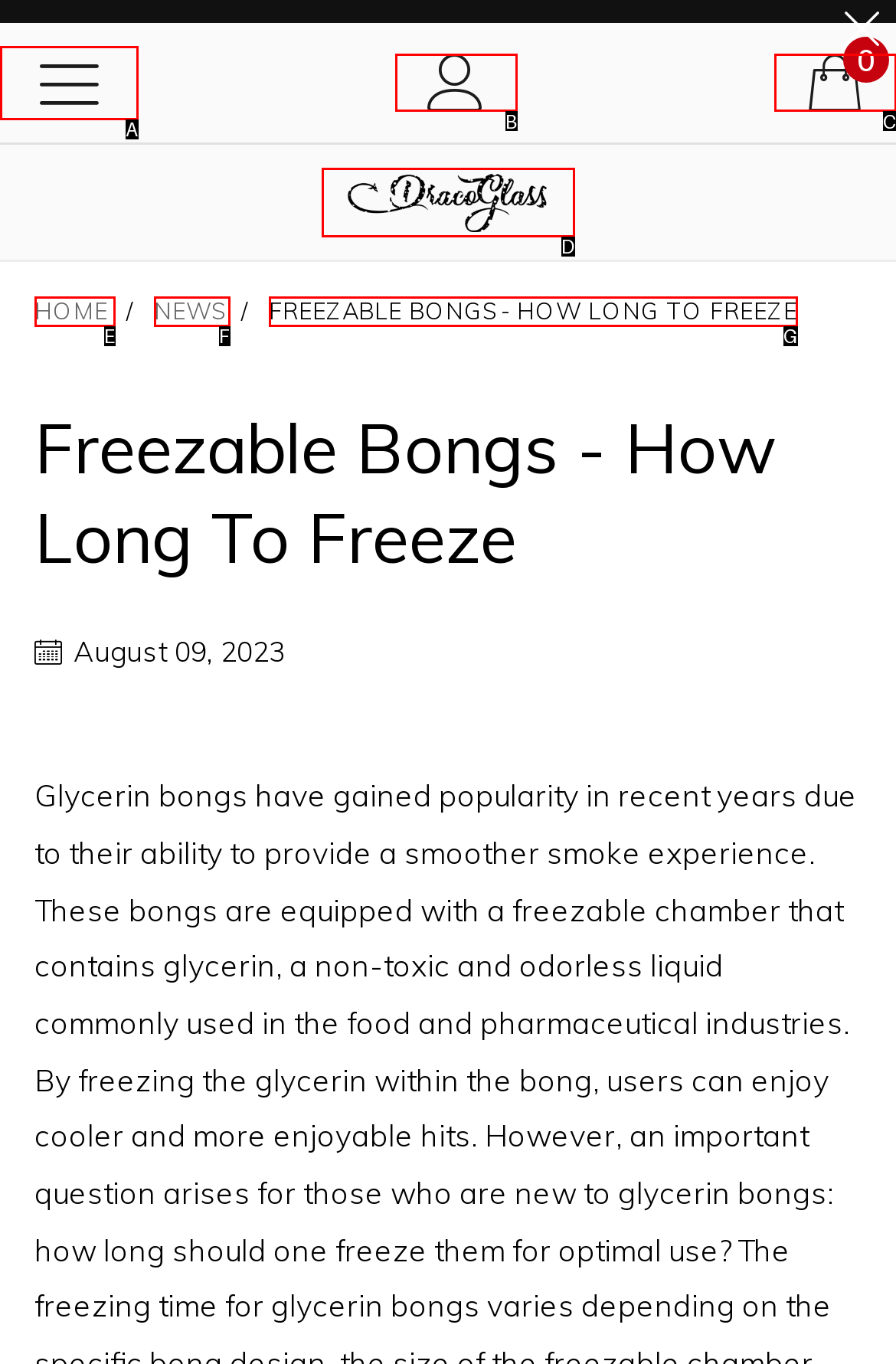Select the letter that aligns with the description: 712-364-3534. Answer with the letter of the selected option directly.

None